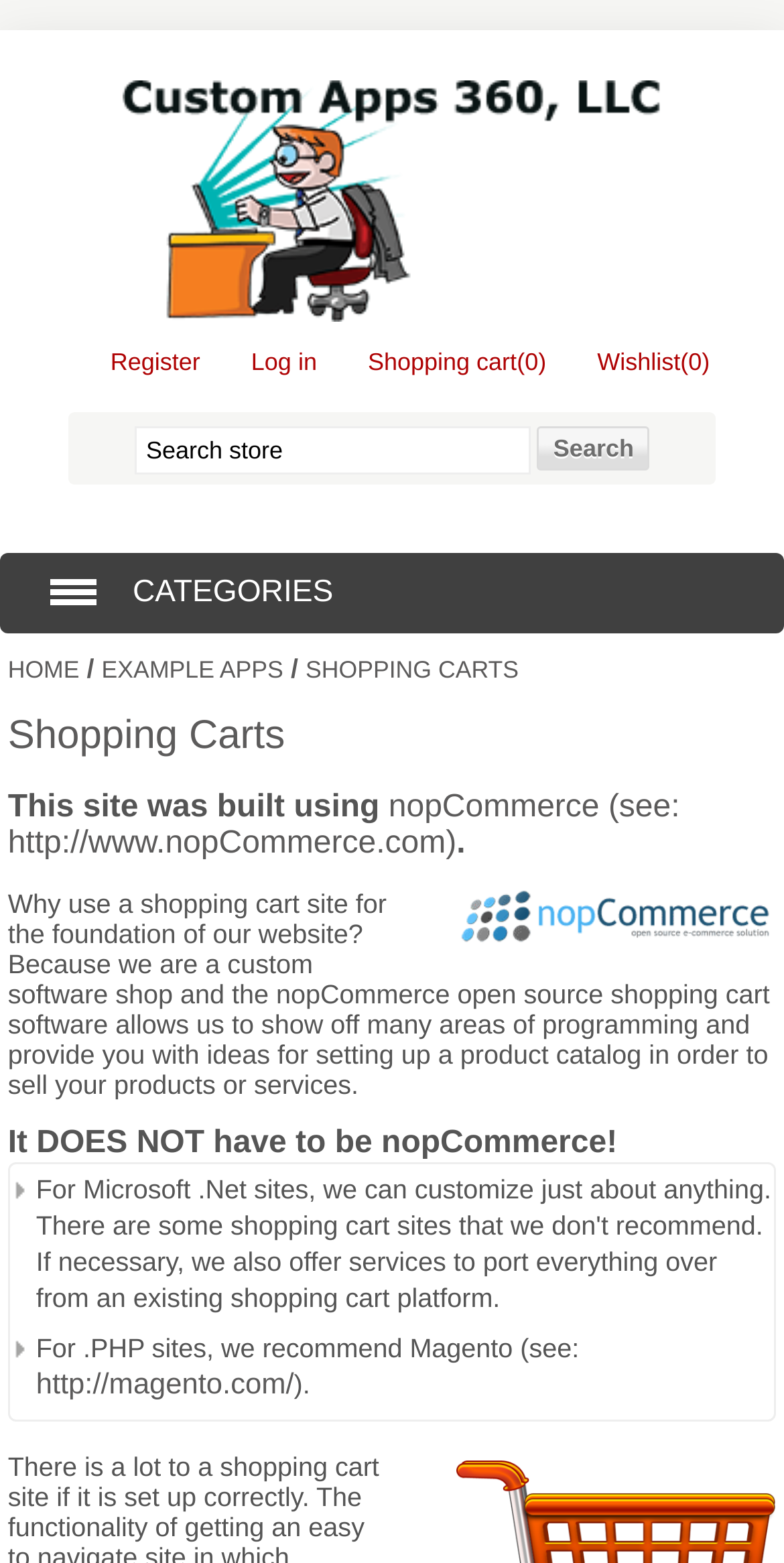Determine the bounding box coordinates of the region I should click to achieve the following instruction: "Click on the 'Register' link". Ensure the bounding box coordinates are four float numbers between 0 and 1, i.e., [left, top, right, bottom].

[0.115, 0.223, 0.255, 0.247]